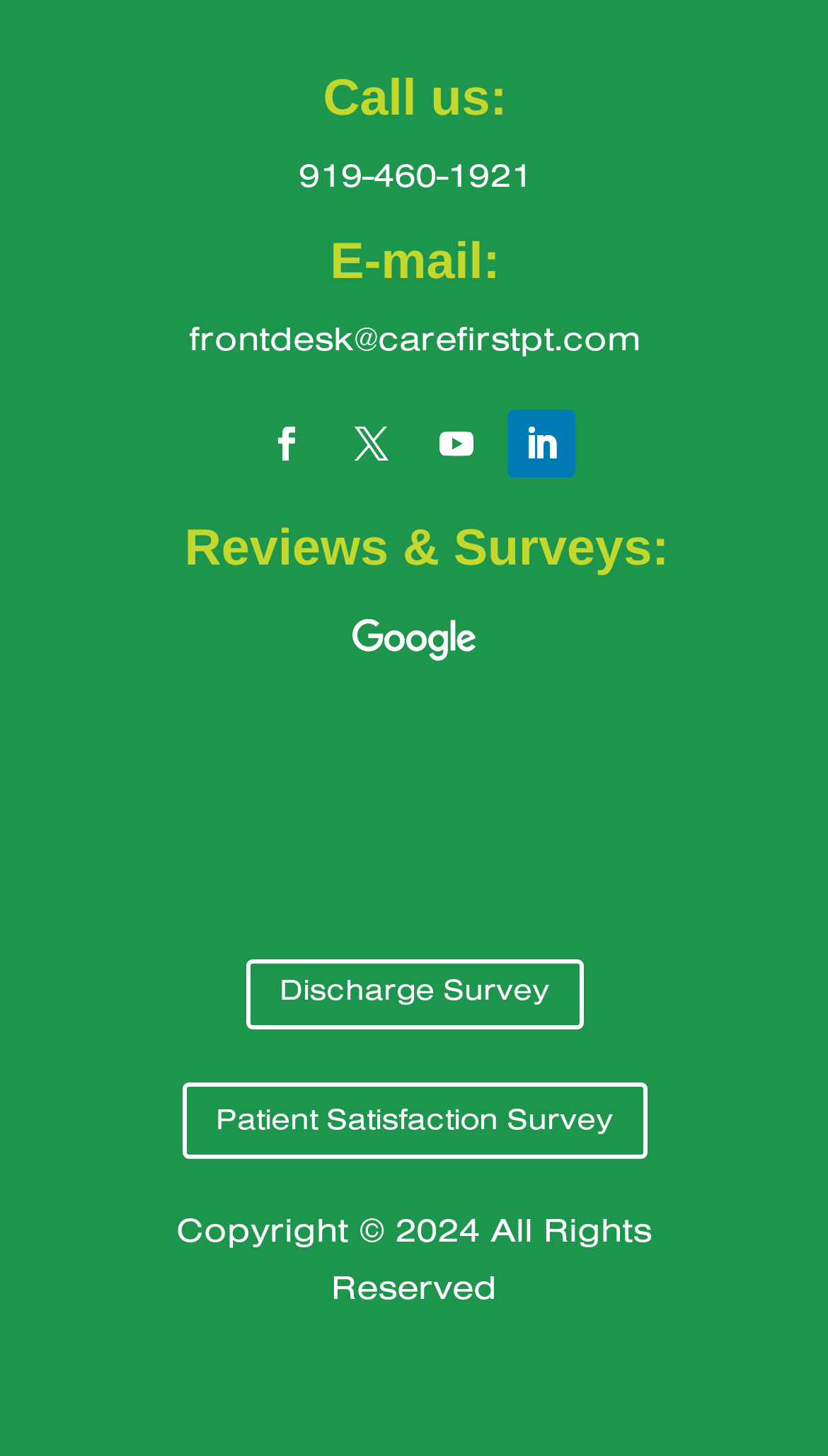How many social media links are there?
Please use the visual content to give a single word or phrase answer.

4